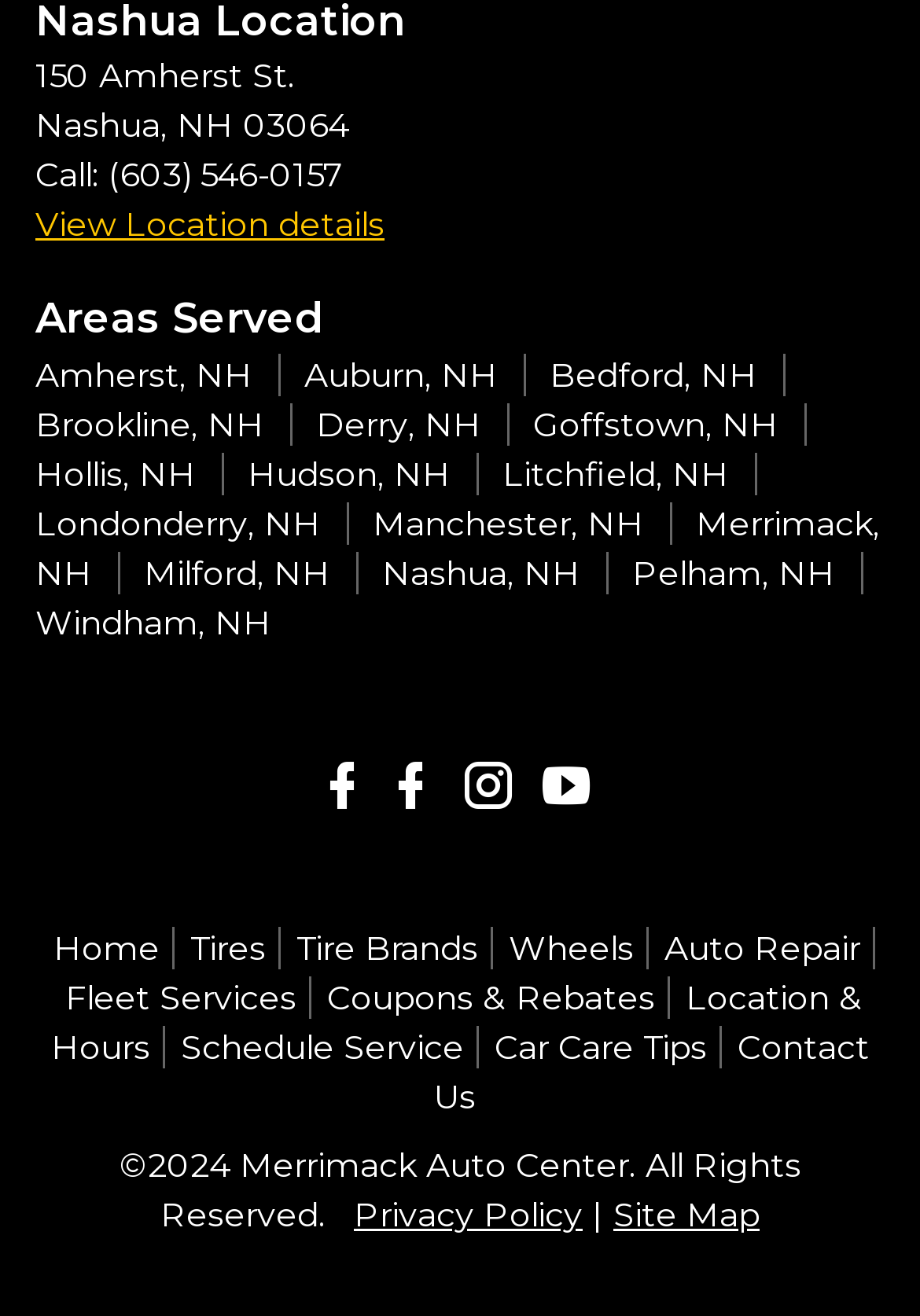Locate the bounding box coordinates of the region to be clicked to comply with the following instruction: "Call (603) 546-0157". The coordinates must be four float numbers between 0 and 1, in the form [left, top, right, bottom].

[0.118, 0.117, 0.374, 0.149]